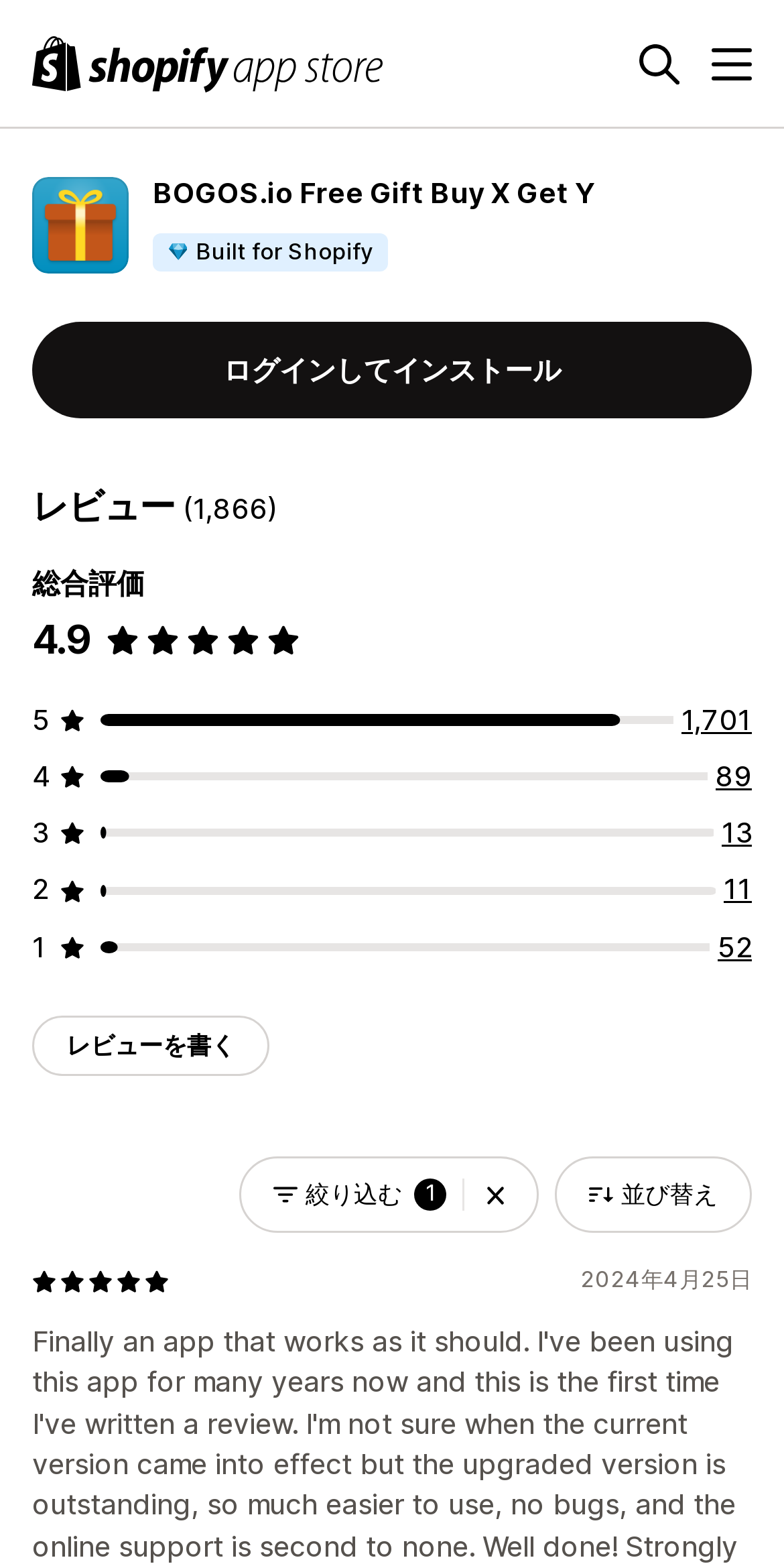Find the bounding box coordinates of the area that needs to be clicked in order to achieve the following instruction: "Learn about the Scheide Library". The coordinates should be specified as four float numbers between 0 and 1, i.e., [left, top, right, bottom].

None